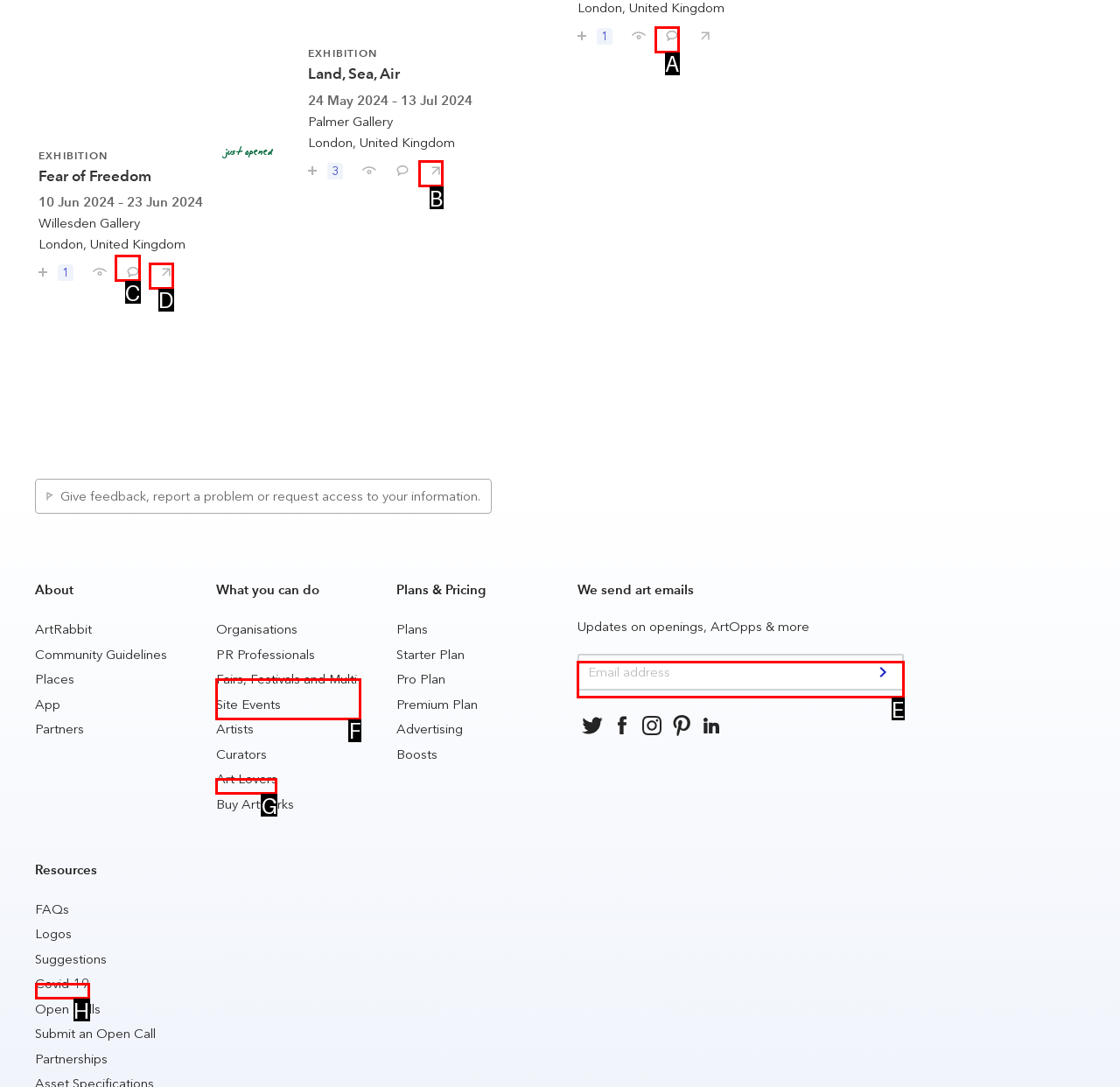Identify the correct HTML element to click to accomplish this task: Comment on Fear of Freedom
Respond with the letter corresponding to the correct choice.

C